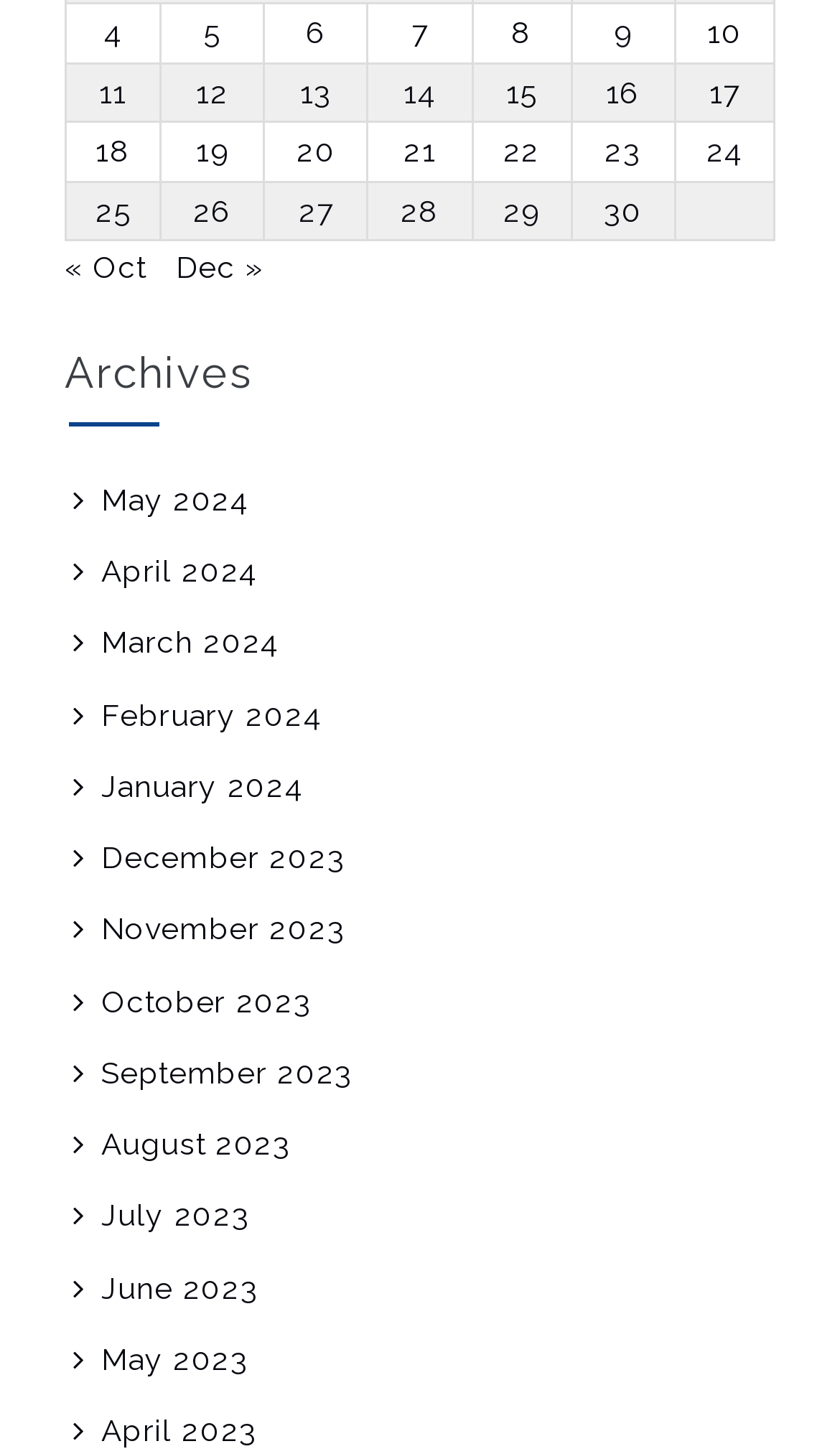Provide the bounding box coordinates for the area that should be clicked to complete the instruction: "View archives".

[0.077, 0.234, 0.923, 0.293]